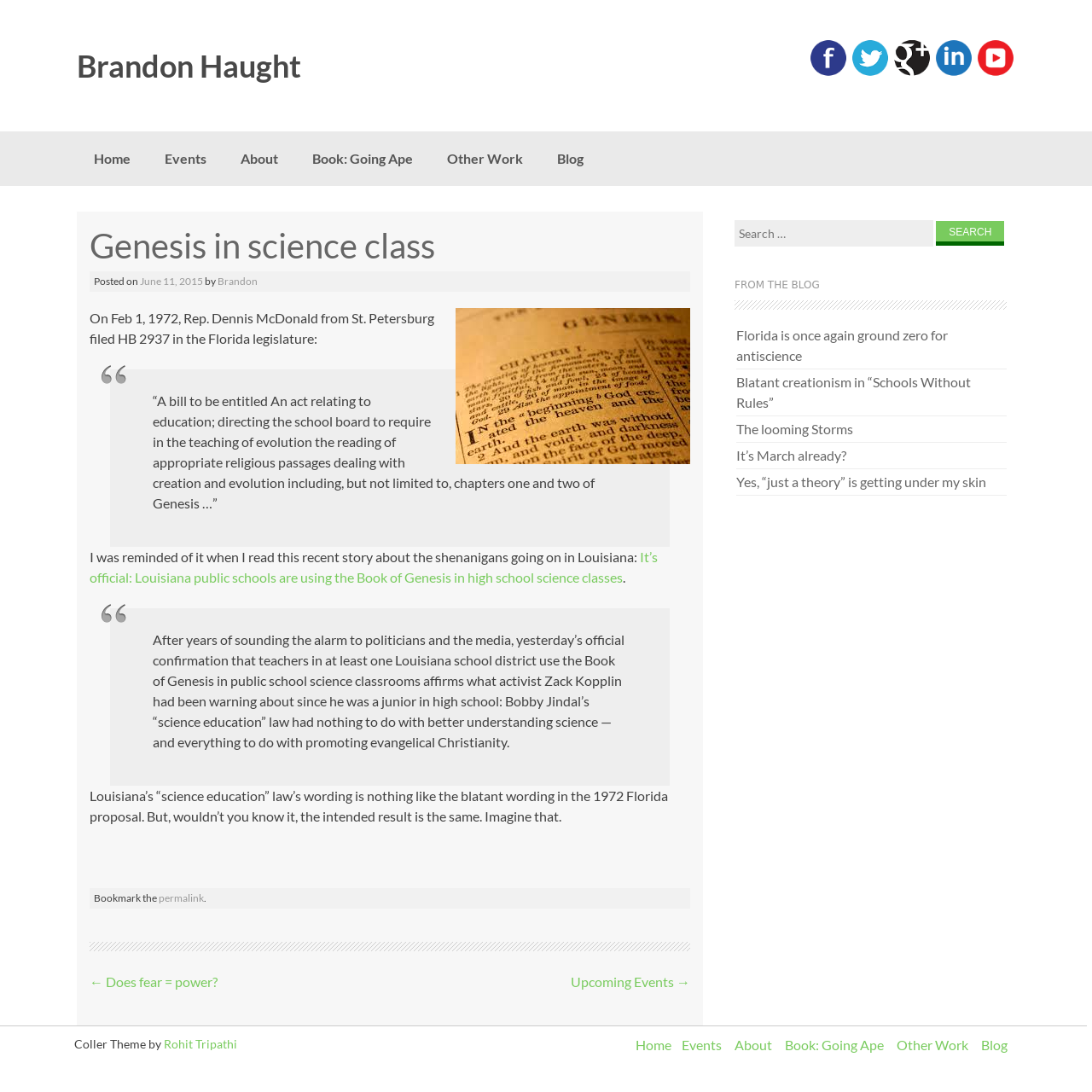Pinpoint the bounding box coordinates of the clickable element needed to complete the instruction: "Read the blog post 'Florida is once again ground zero for antiscience'". The coordinates should be provided as four float numbers between 0 and 1: [left, top, right, bottom].

[0.674, 0.295, 0.922, 0.338]